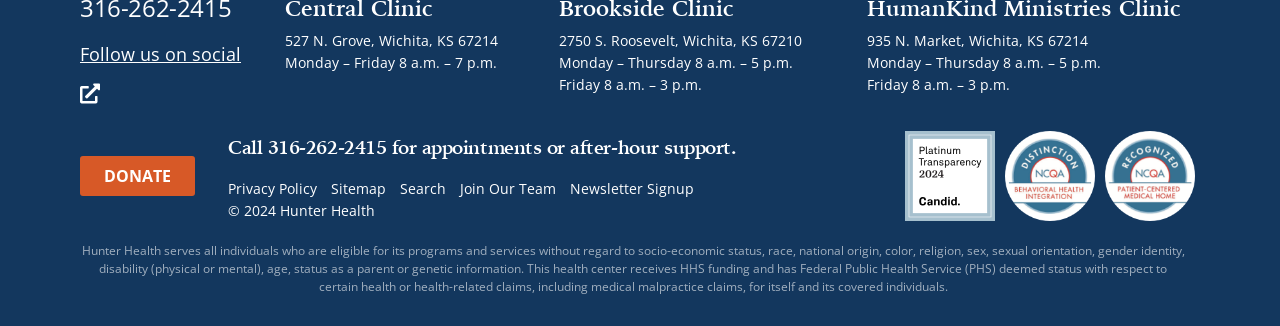What are the hours of operation for the second location on Fridays?
Please provide a comprehensive and detailed answer to the question.

I found the hours of operation by looking at the StaticText element with the bounding box coordinates [0.437, 0.231, 0.548, 0.289], which contains the text 'Friday 8 a.m. – 3 p.m.'.